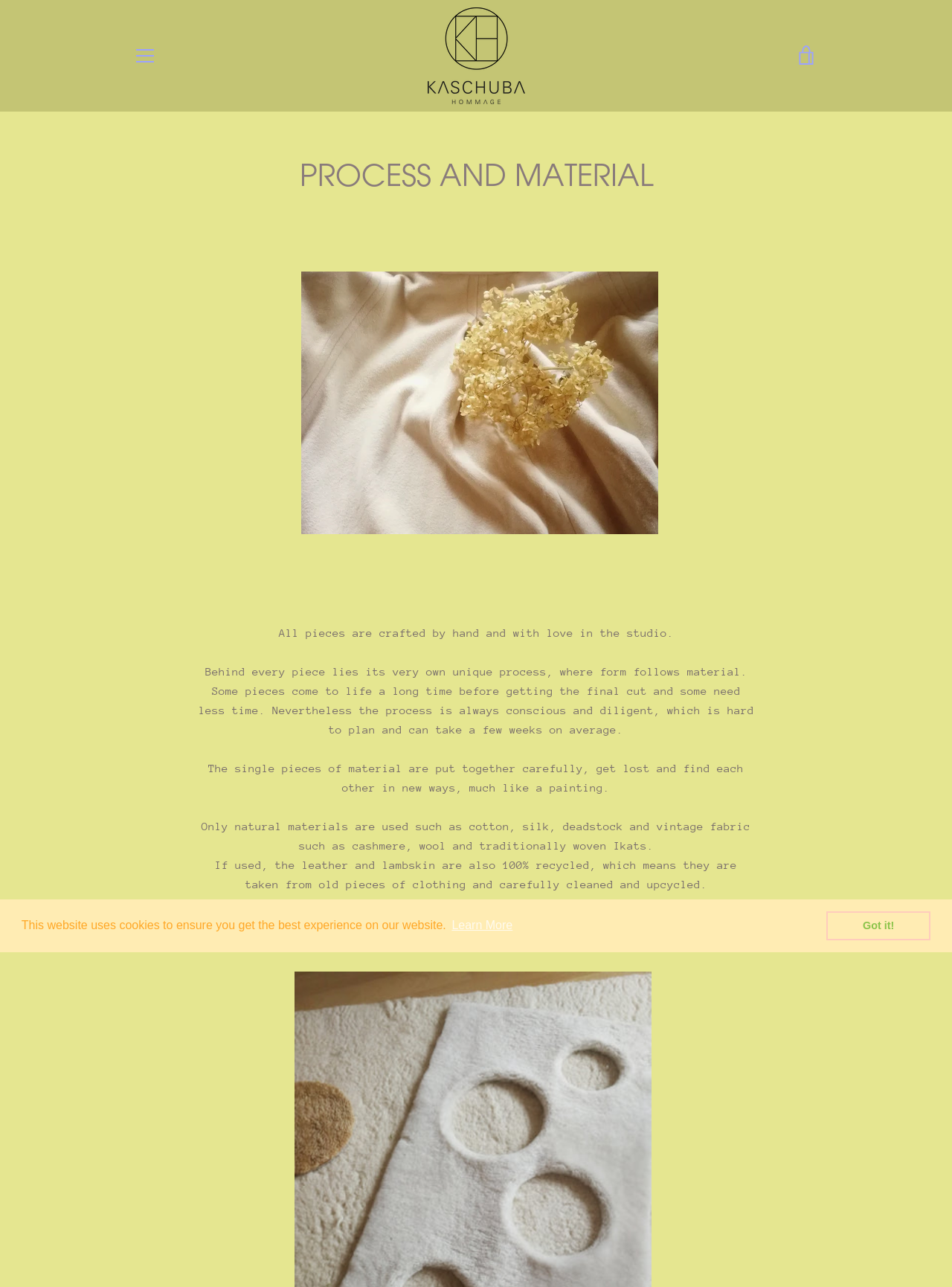Explain the features and main sections of the webpage comprehensively.

This webpage is about KASCHUBA HOMMAGE, a brand that focuses on sustainable and eco-friendly fashion. At the top of the page, there is a navigation menu with a "MENU" button and a link to the brand's name, accompanied by an image of the logo. On the top right, there is a link to view the shopping cart.

Below the navigation menu, there is a heading that reads "PROCESS AND MATERIAL", which indicates the focus of the page. The page then describes the brand's process of creating handmade pieces with love and care, using natural materials such as cotton, silk, and vintage fabrics. The text explains that each piece has its own unique process, and the materials are carefully selected and put together to create a new whole.

The page also highlights the brand's commitment to sustainability, mentioning that the leather and lambskin used are 100% recycled, and that they use in-house plant dyeing with their own herbal recipes. The text is divided into paragraphs, with some empty lines in between, making it easy to read and understand.

On the bottom left of the page, there is a cookie consent dialog box that appears, informing users that the website uses cookies to ensure the best experience. The dialog box has two buttons, "Learn More" and "Got it!", allowing users to either learn more about the cookies or dismiss the message.